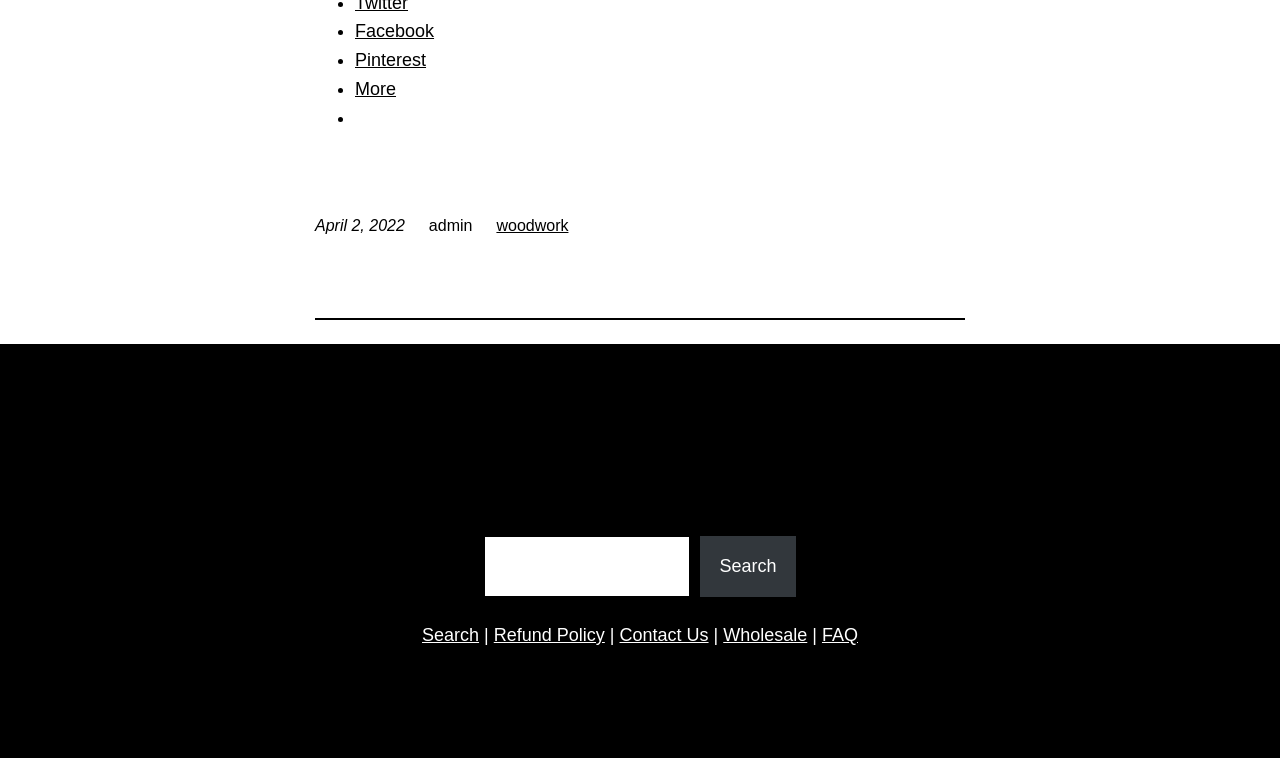Locate the bounding box coordinates of the element that should be clicked to fulfill the instruction: "Search for something".

[0.378, 0.27, 0.622, 0.35]